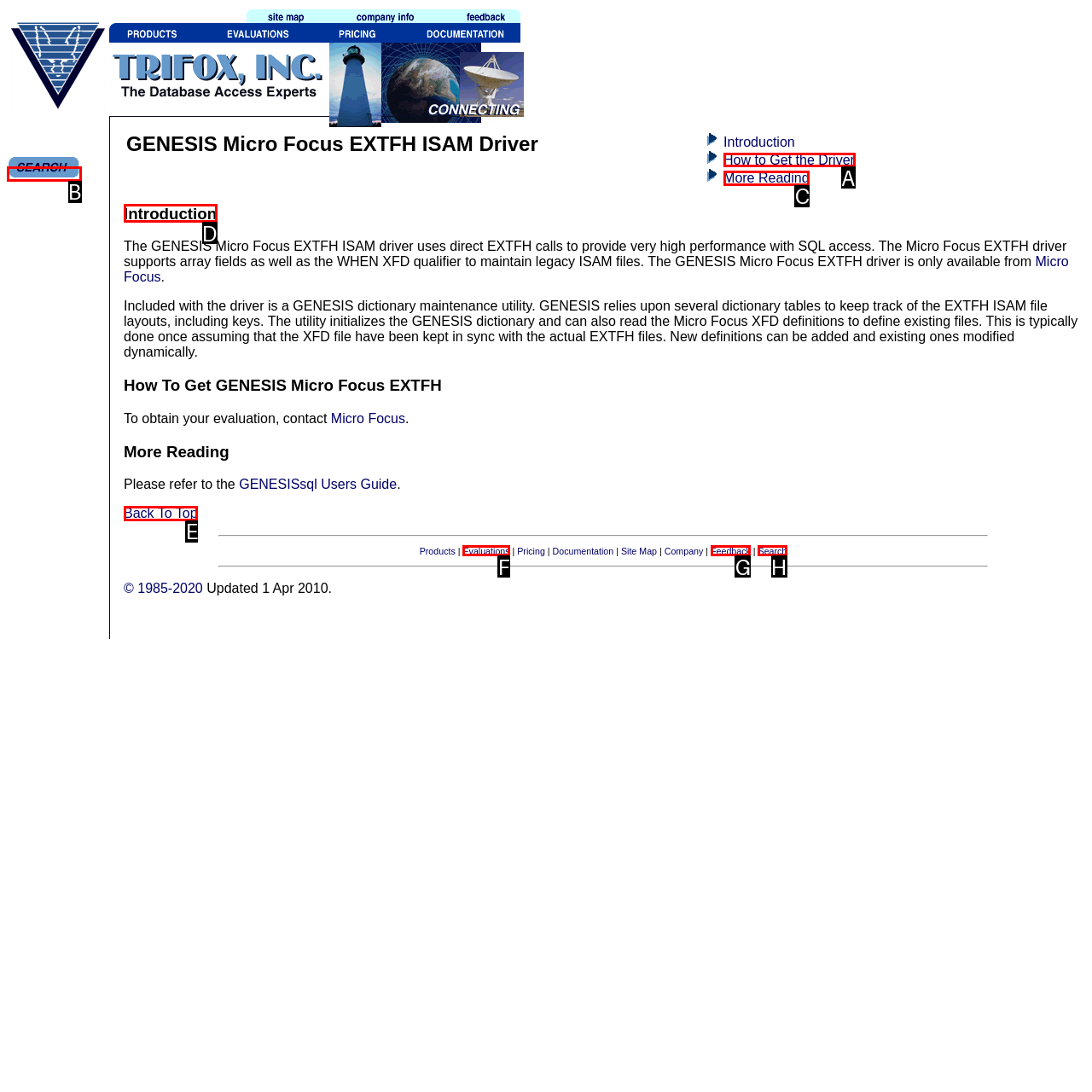To achieve the task: Get the GENESIS Micro Focus EXTFH evaluation, which HTML element do you need to click?
Respond with the letter of the correct option from the given choices.

A